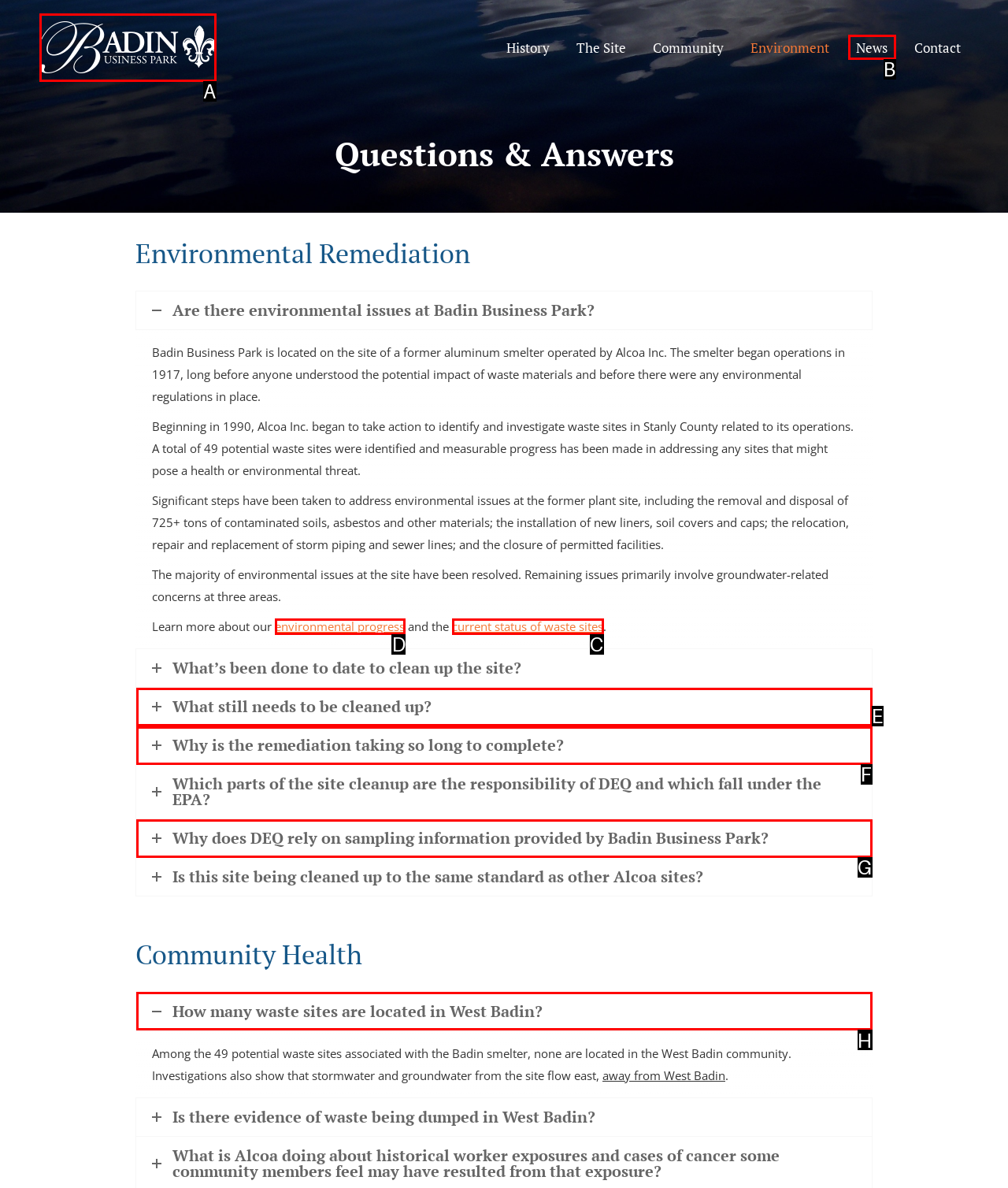Identify the correct UI element to click to follow this instruction: Learn more about 'environmental progress'
Respond with the letter of the appropriate choice from the displayed options.

D